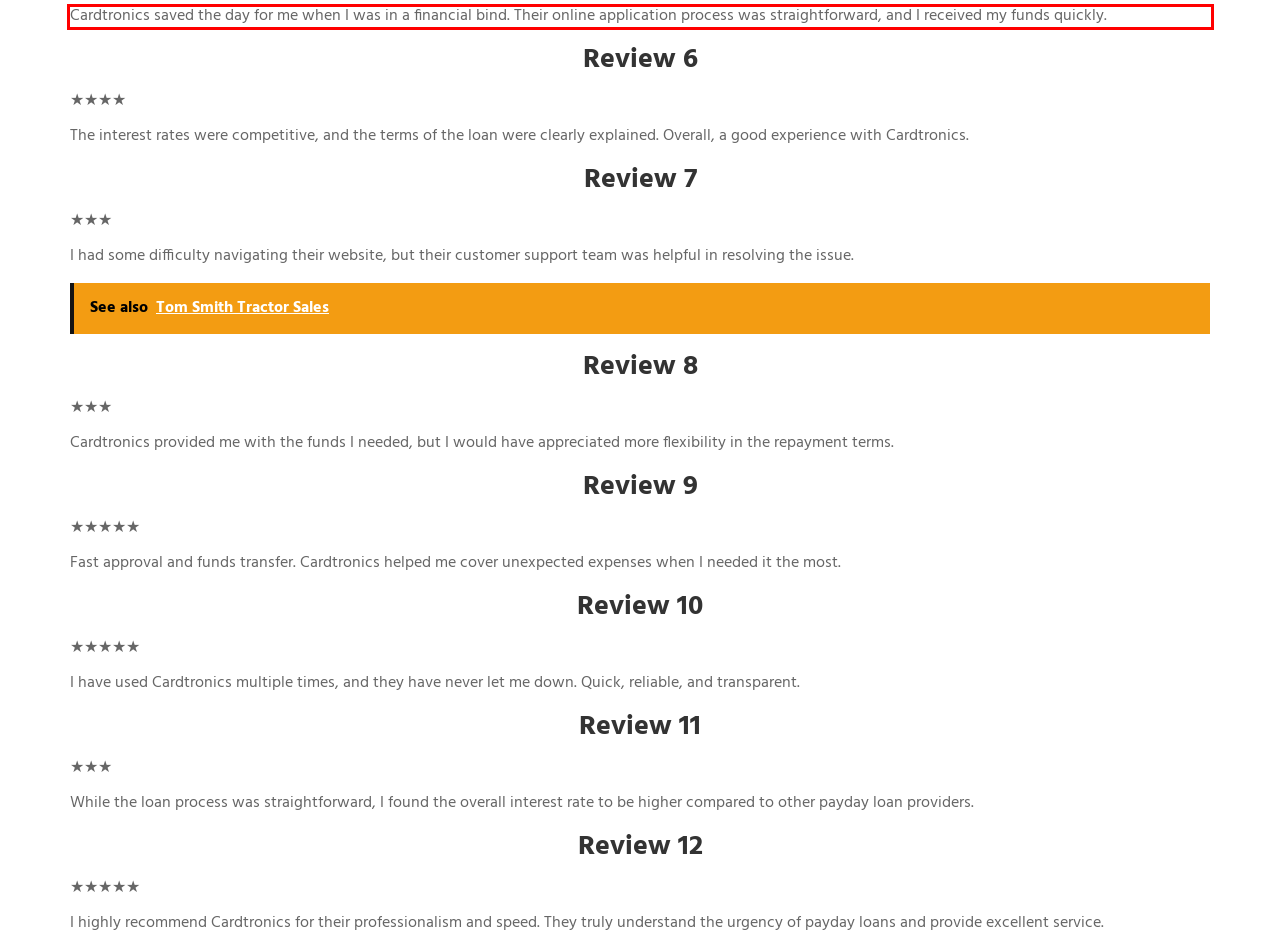Within the provided webpage screenshot, find the red rectangle bounding box and perform OCR to obtain the text content.

Cardtronics saved the day for me when I was in a financial bind. Their online application process was straightforward, and I received my funds quickly.